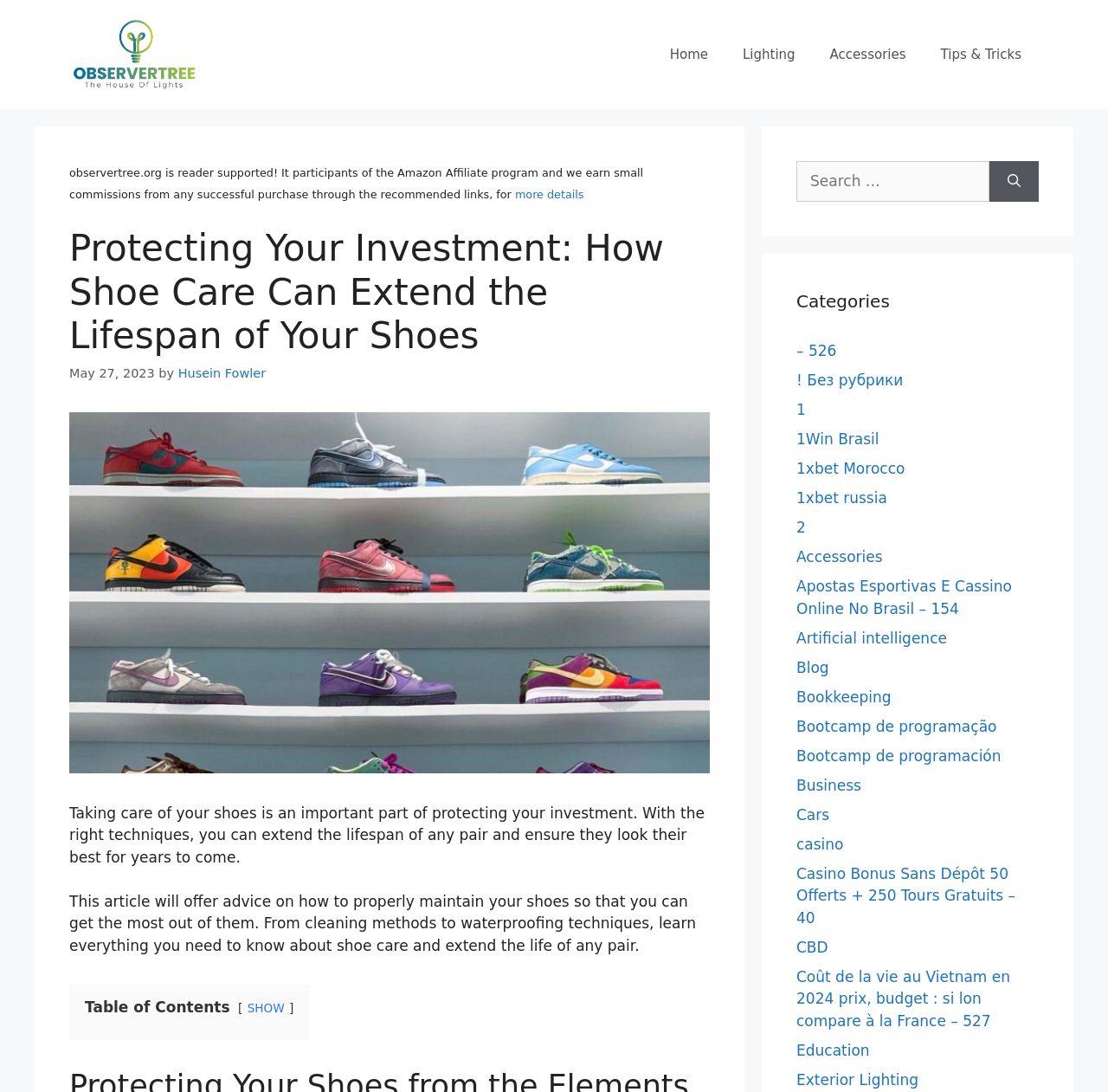Using the information from the screenshot, answer the following question thoroughly:
What categories are available on the website?

The website has a categories section that lists various topics, including Accessories, Artificial intelligence, Blog, Bookkeeping, and many others. This suggests that the website covers a wide range of subjects beyond just shoe care.